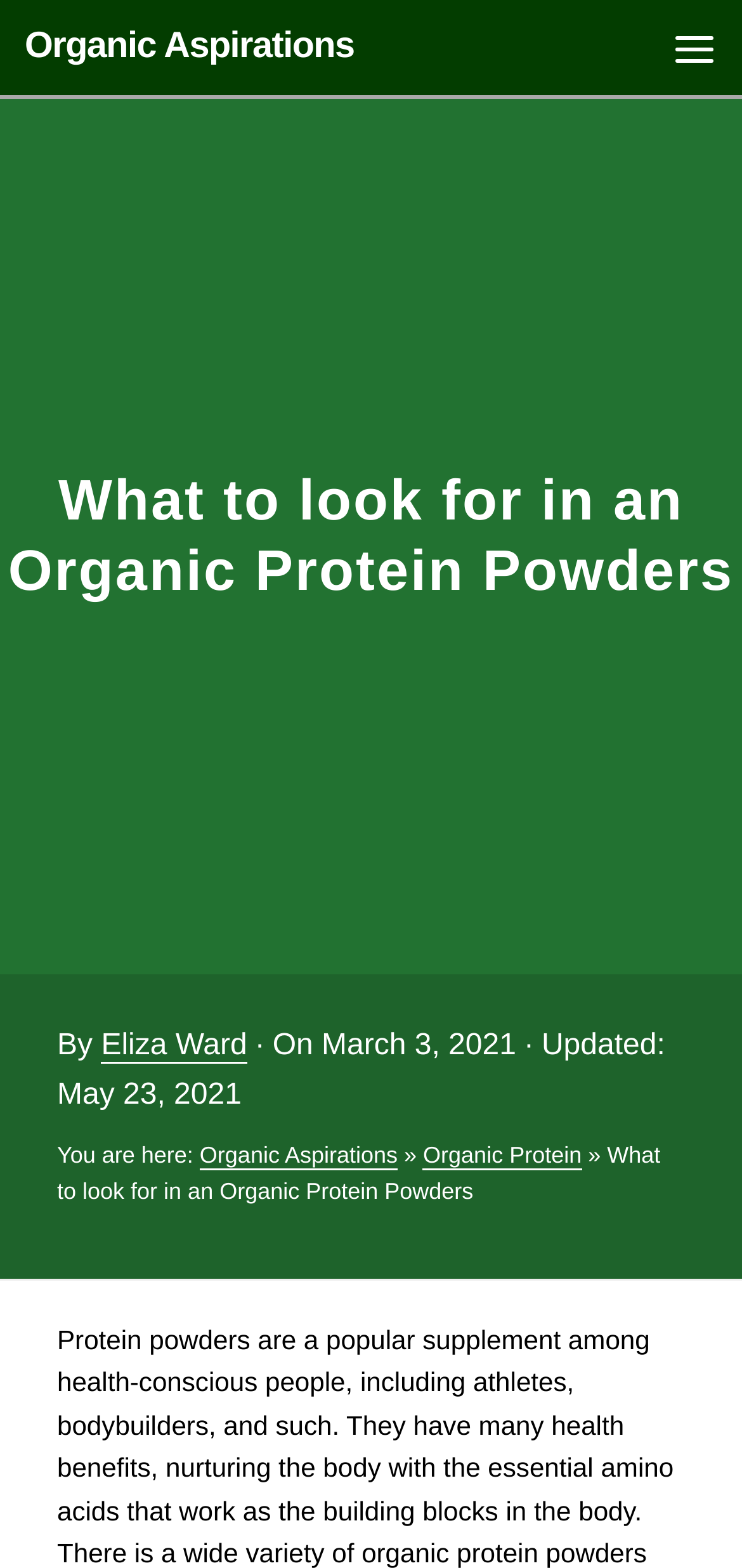Find the bounding box coordinates for the UI element that matches this description: "Organic Aspirations".

[0.033, 0.0, 0.477, 0.061]